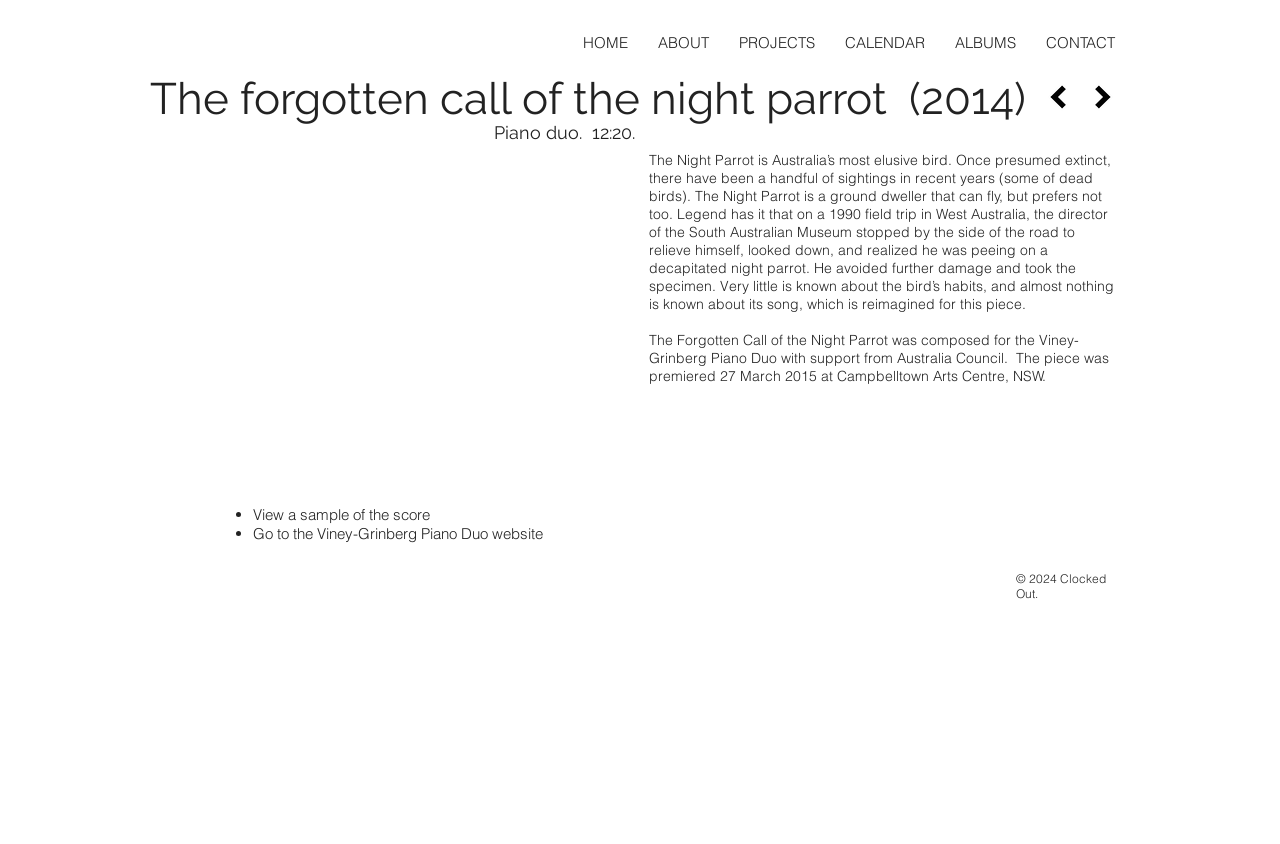Using the provided element description, identify the bounding box coordinates as (top-left x, top-left y, bottom-right x, bottom-right y). Ensure all values are between 0 and 1. Description: ALBUMS

[0.734, 0.036, 0.805, 0.065]